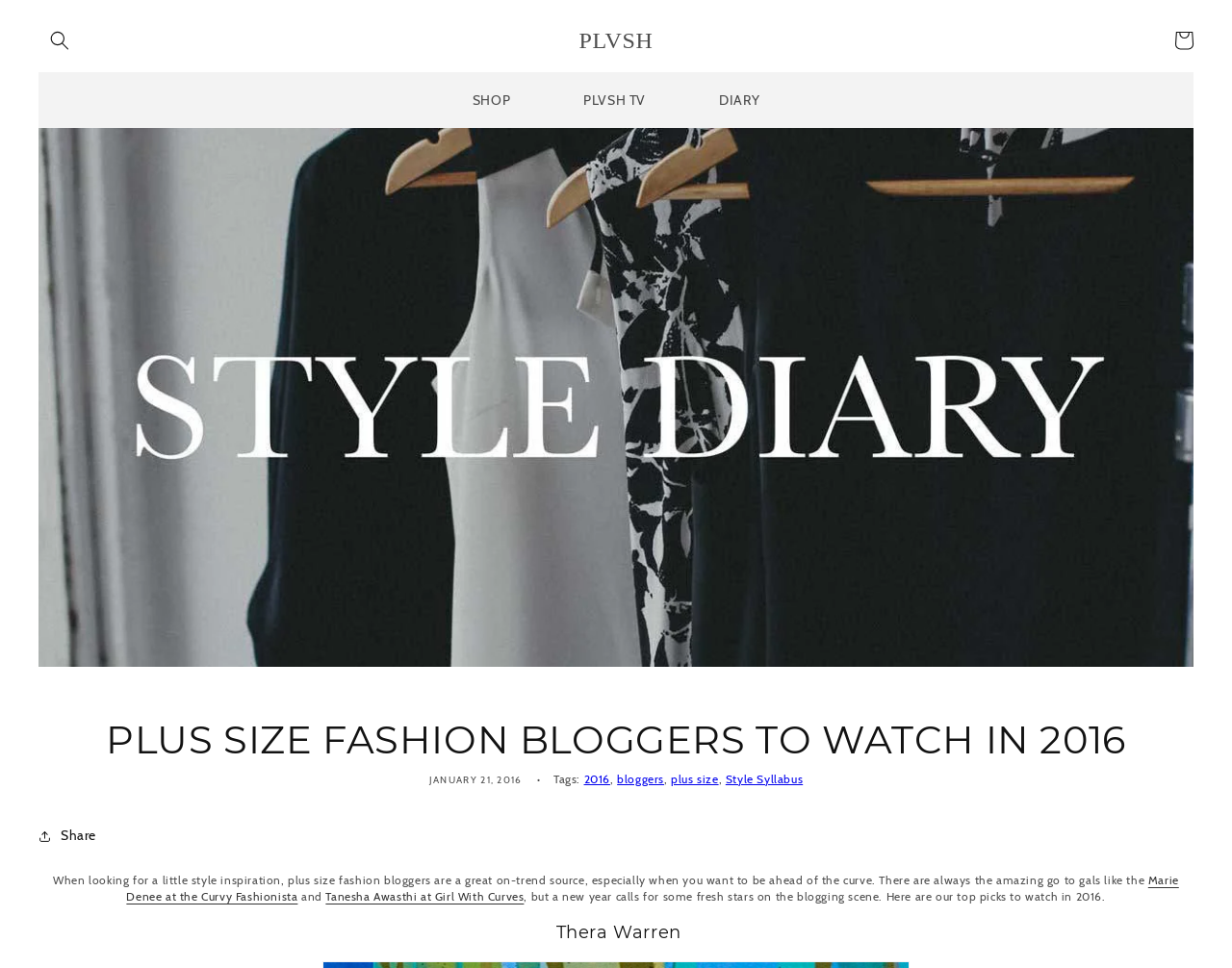Find the coordinates for the bounding box of the element with this description: "Style Syllabus".

[0.589, 0.797, 0.652, 0.812]